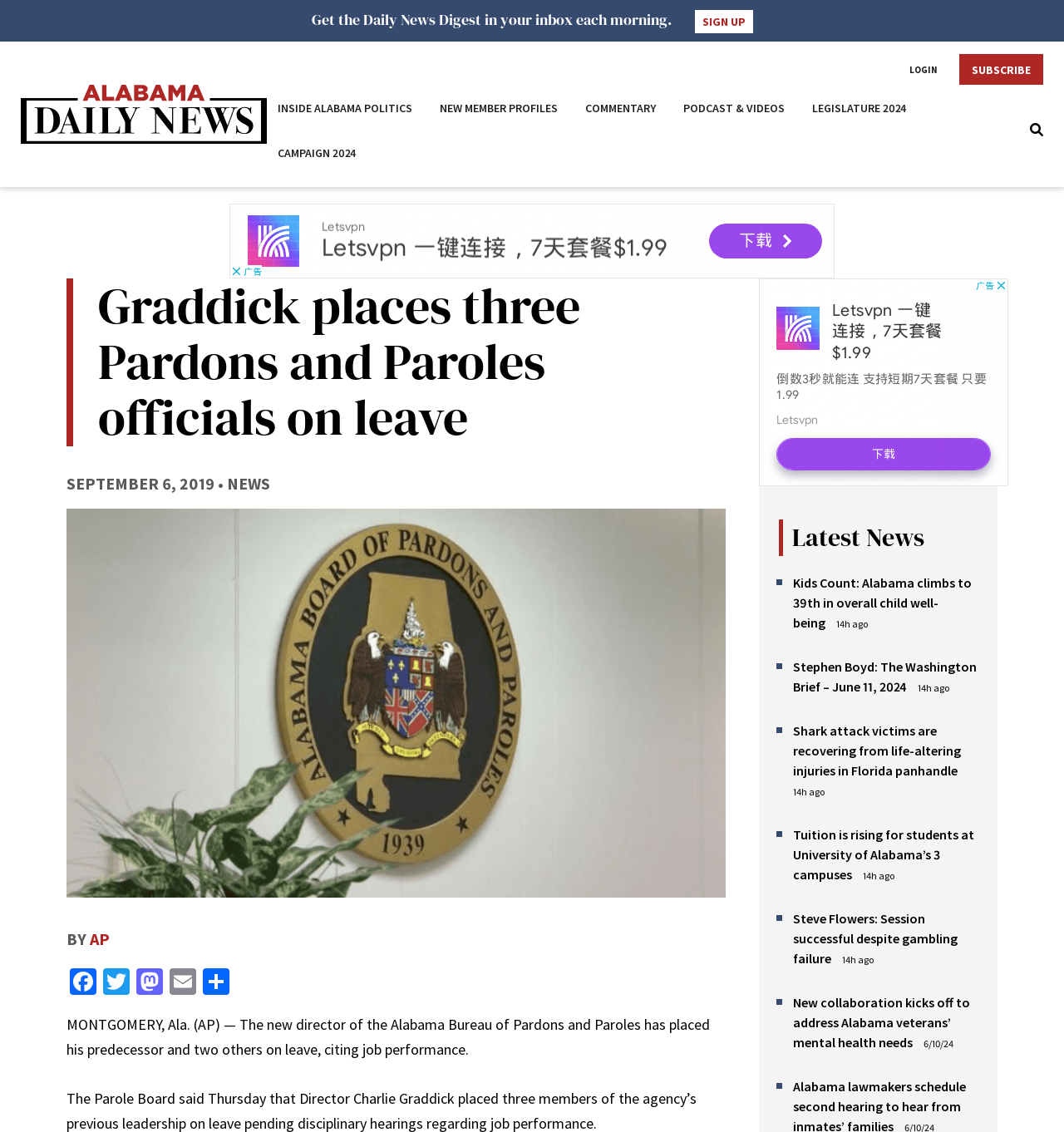How many latest news articles are listed?
Using the screenshot, give a one-word or short phrase answer.

6